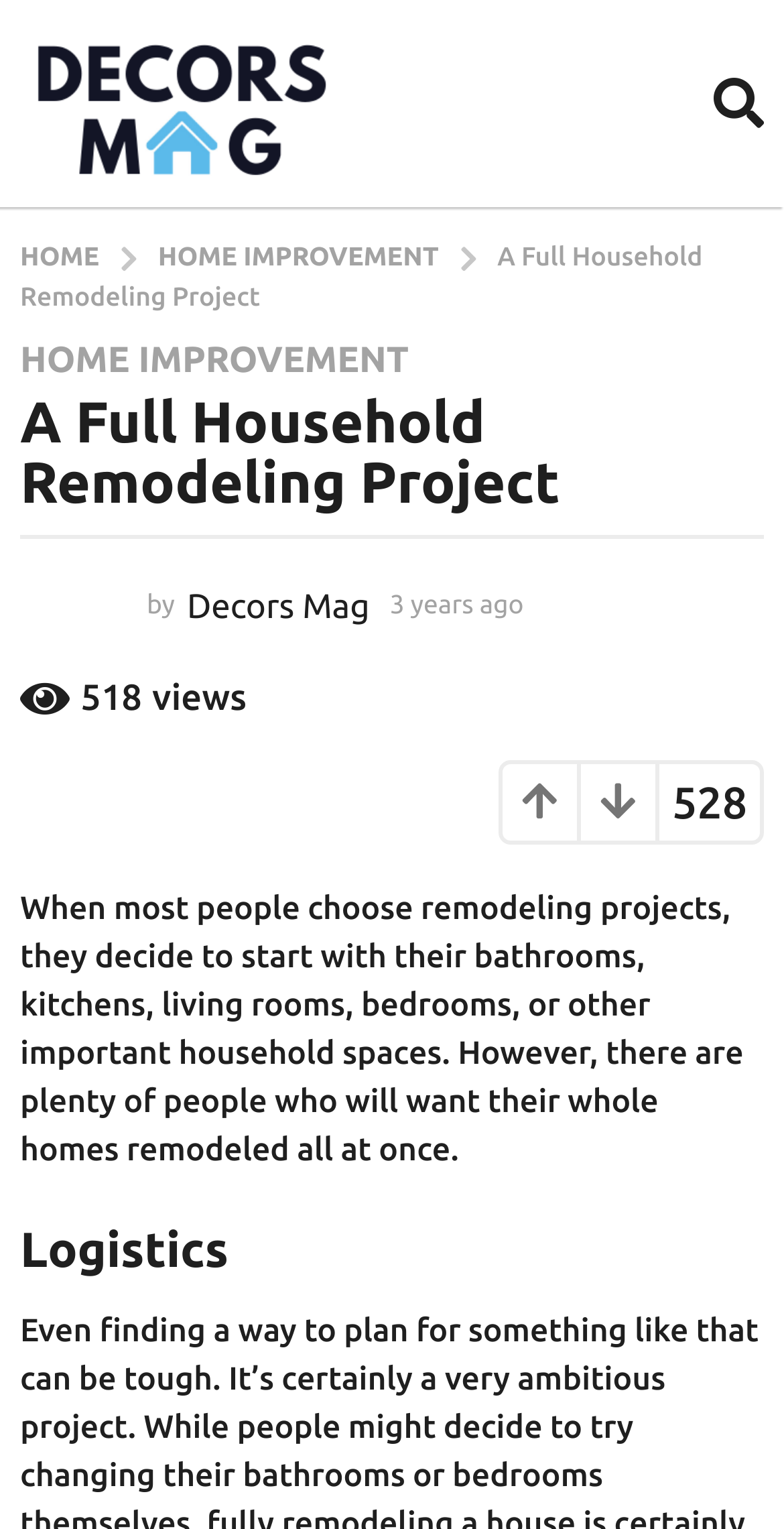Provide a one-word or brief phrase answer to the question:
What is the category of the article?

HOME IMPROVEMENT